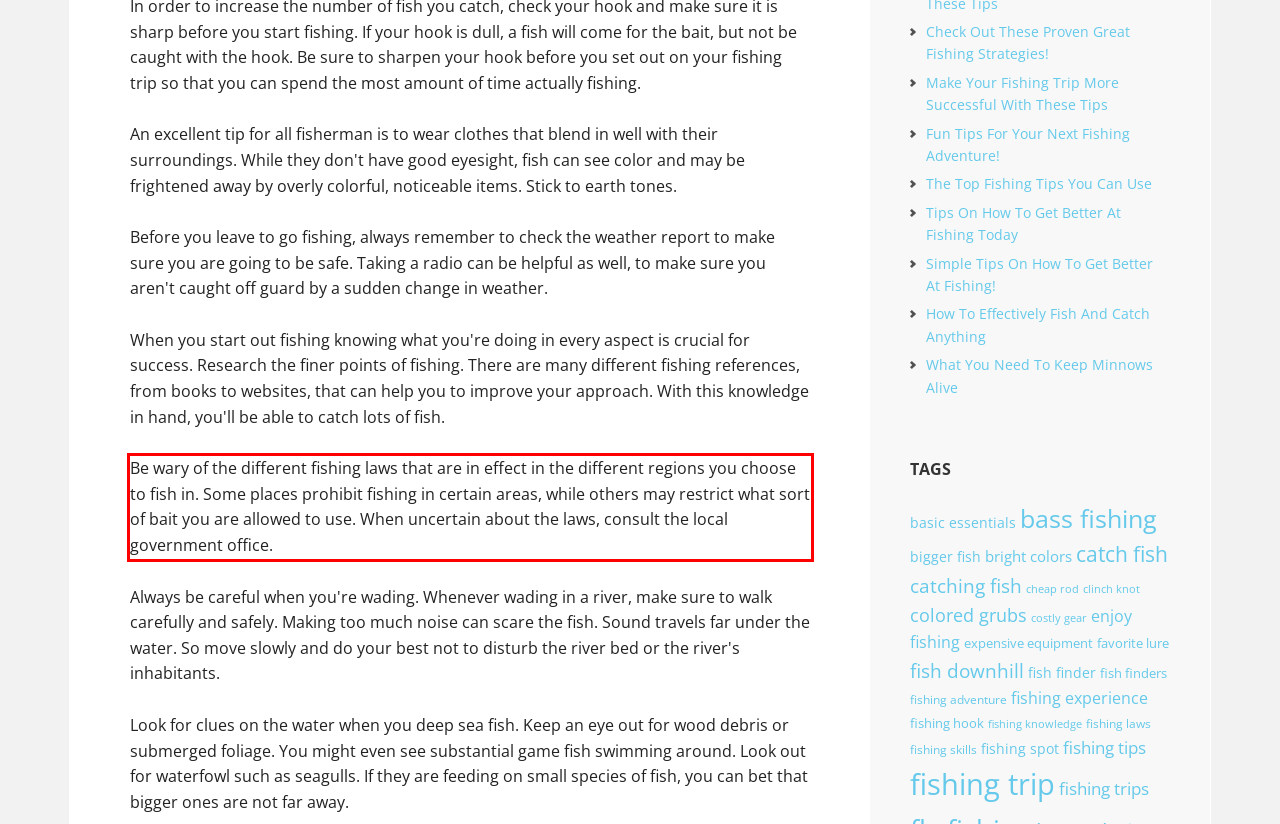With the given screenshot of a webpage, locate the red rectangle bounding box and extract the text content using OCR.

Be wary of the different fishing laws that are in effect in the different regions you choose to fish in. Some places prohibit fishing in certain areas, while others may restrict what sort of bait you are allowed to use. When uncertain about the laws, consult the local government office.